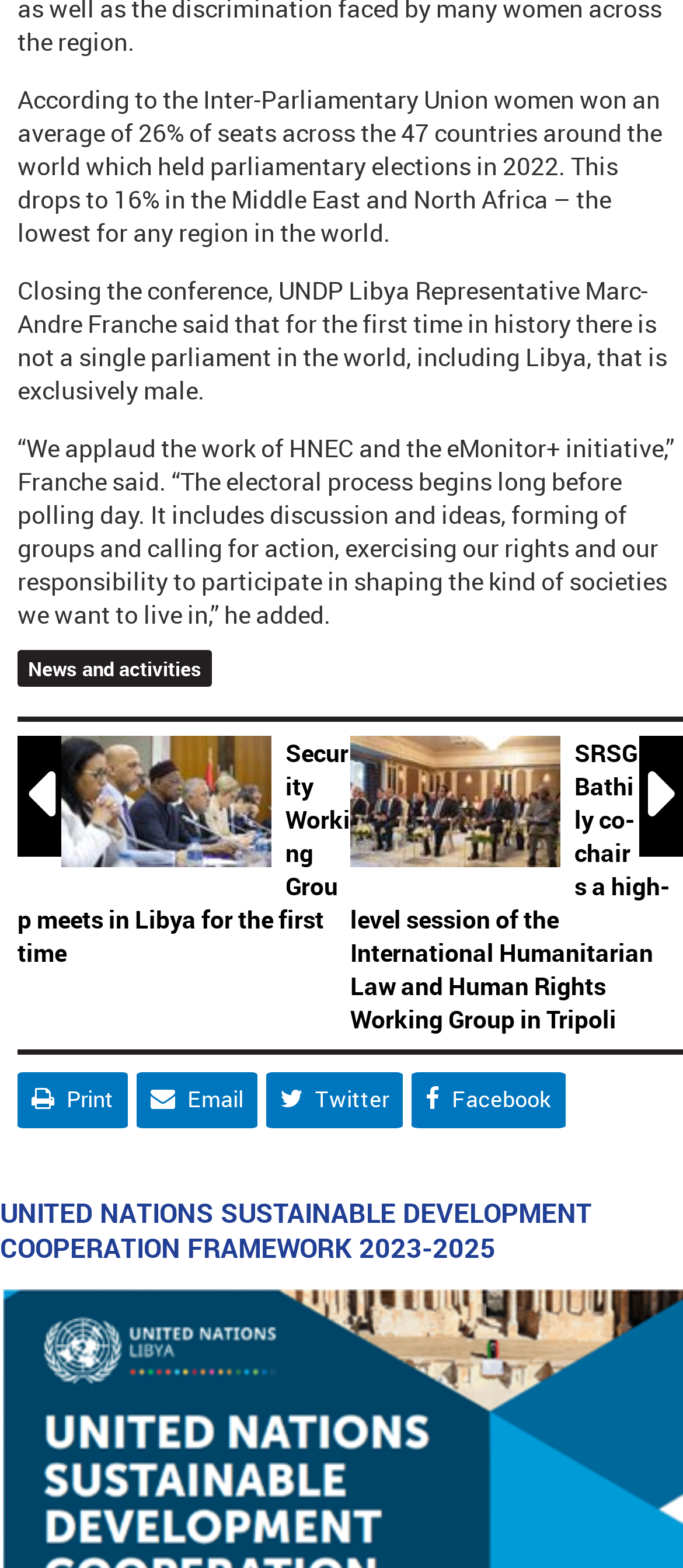Can you show the bounding box coordinates of the region to click on to complete the task described in the instruction: "Print the page"?

[0.026, 0.684, 0.187, 0.719]